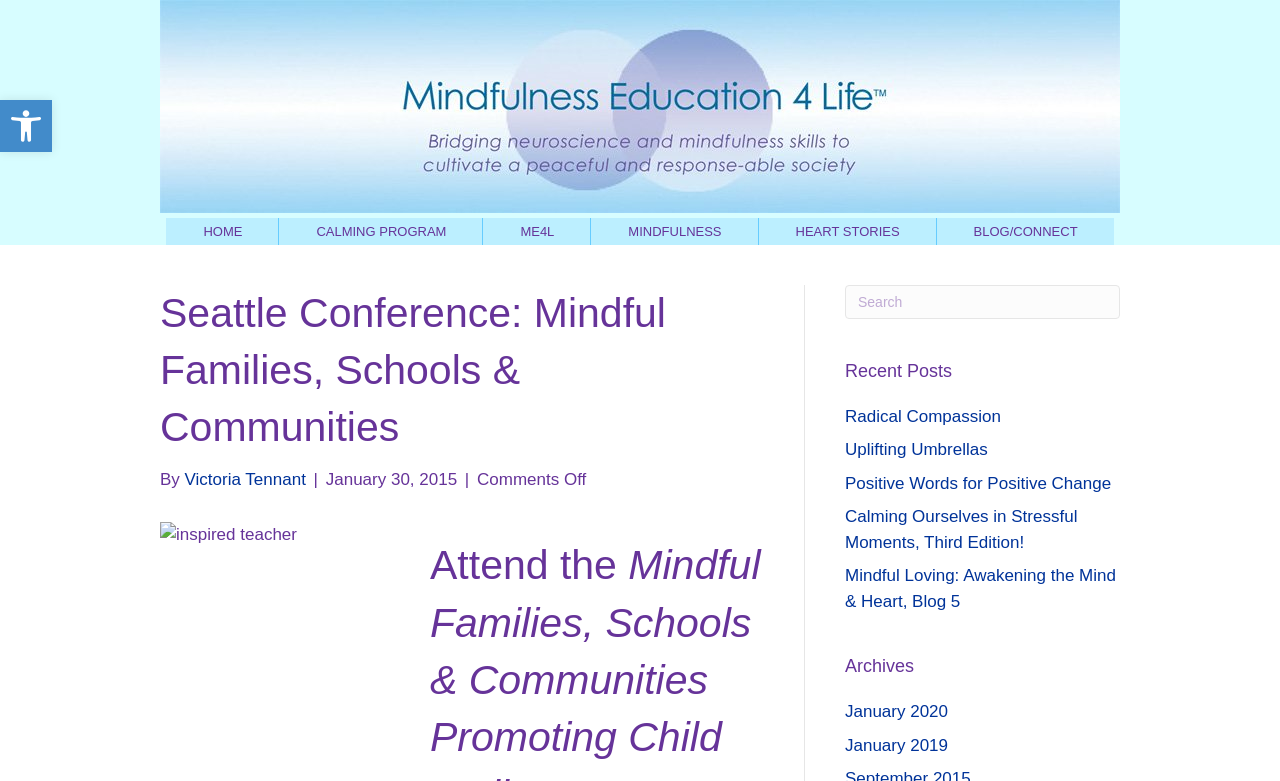Please determine the bounding box coordinates for the UI element described as: "Positive Words for Positive Change".

[0.66, 0.607, 0.868, 0.631]